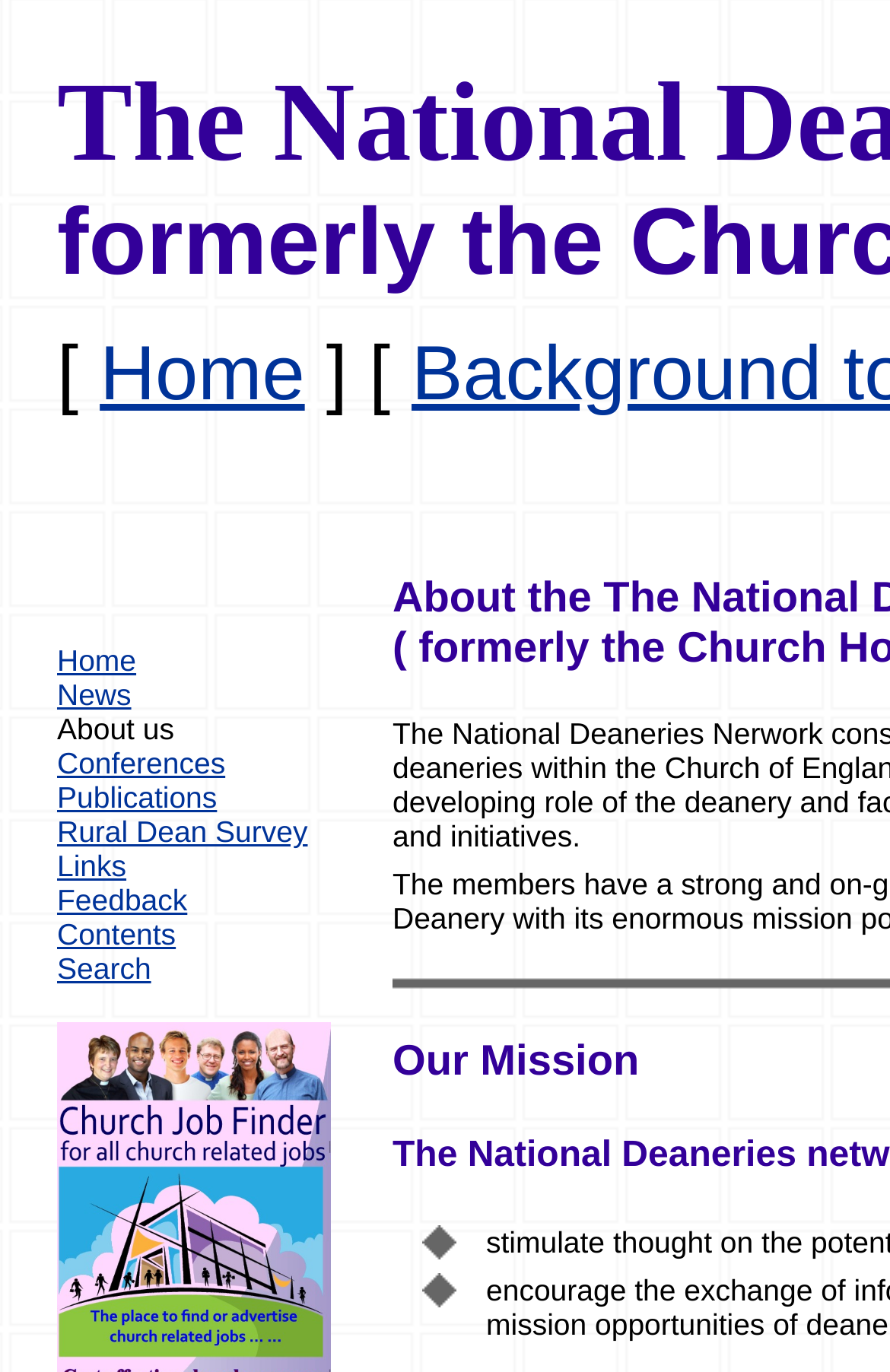Find the bounding box of the element with the following description: "Search". The coordinates must be four float numbers between 0 and 1, formatted as [left, top, right, bottom].

[0.064, 0.693, 0.17, 0.718]